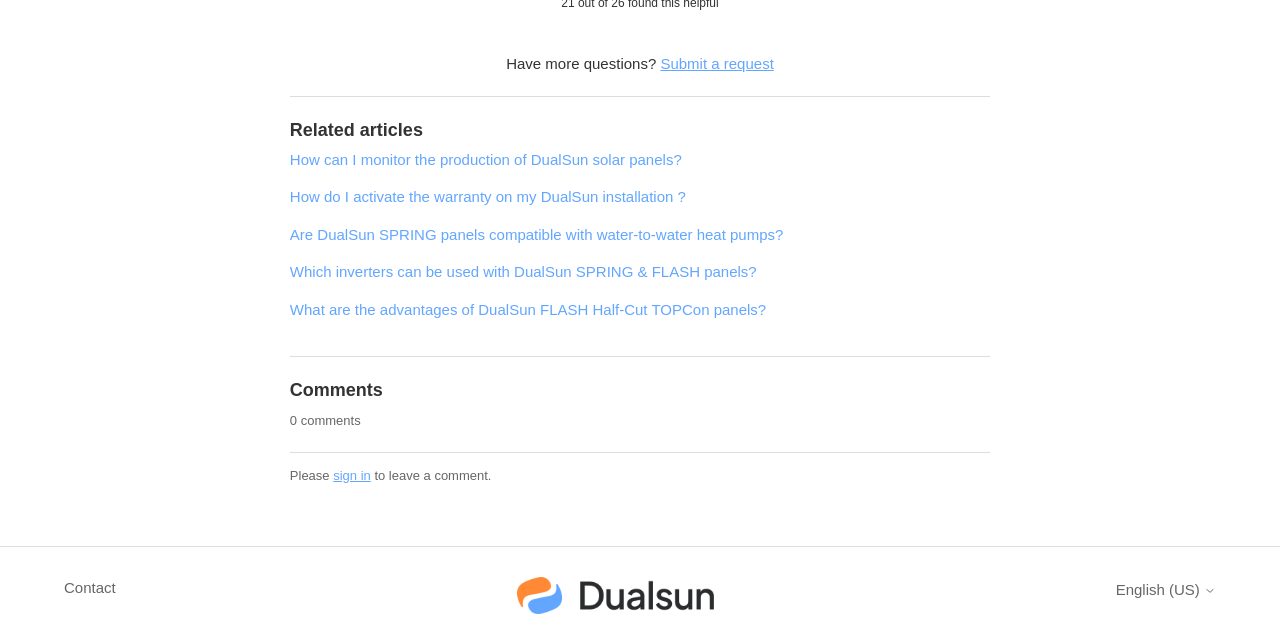Bounding box coordinates should be provided in the format (top-left x, top-left y, bottom-right x, bottom-right y) with all values between 0 and 1. Identify the bounding box for this UI element: Submit a request

[0.516, 0.086, 0.605, 0.112]